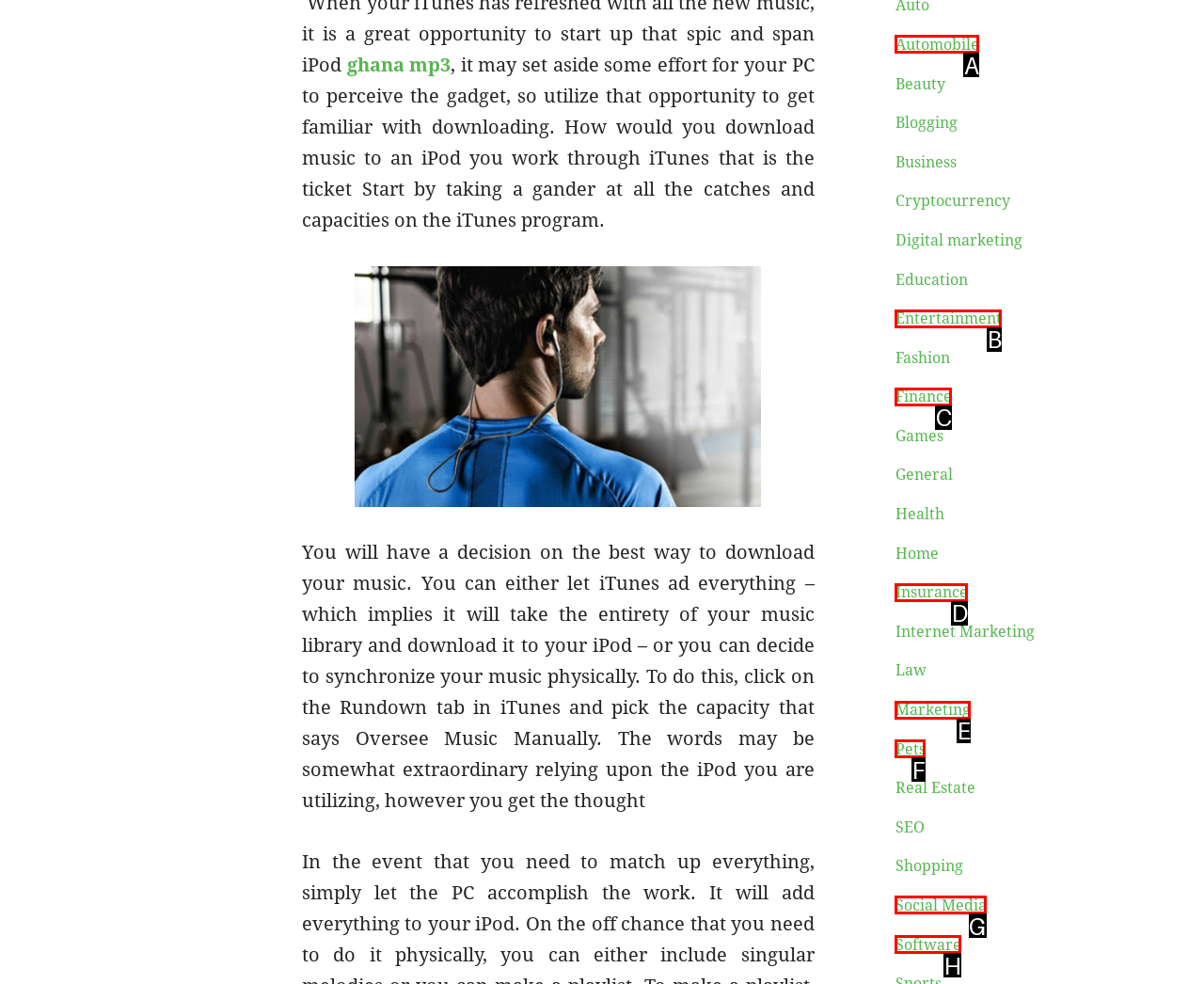Determine which HTML element should be clicked to carry out the following task: click on Social Media link Respond with the letter of the appropriate option.

G